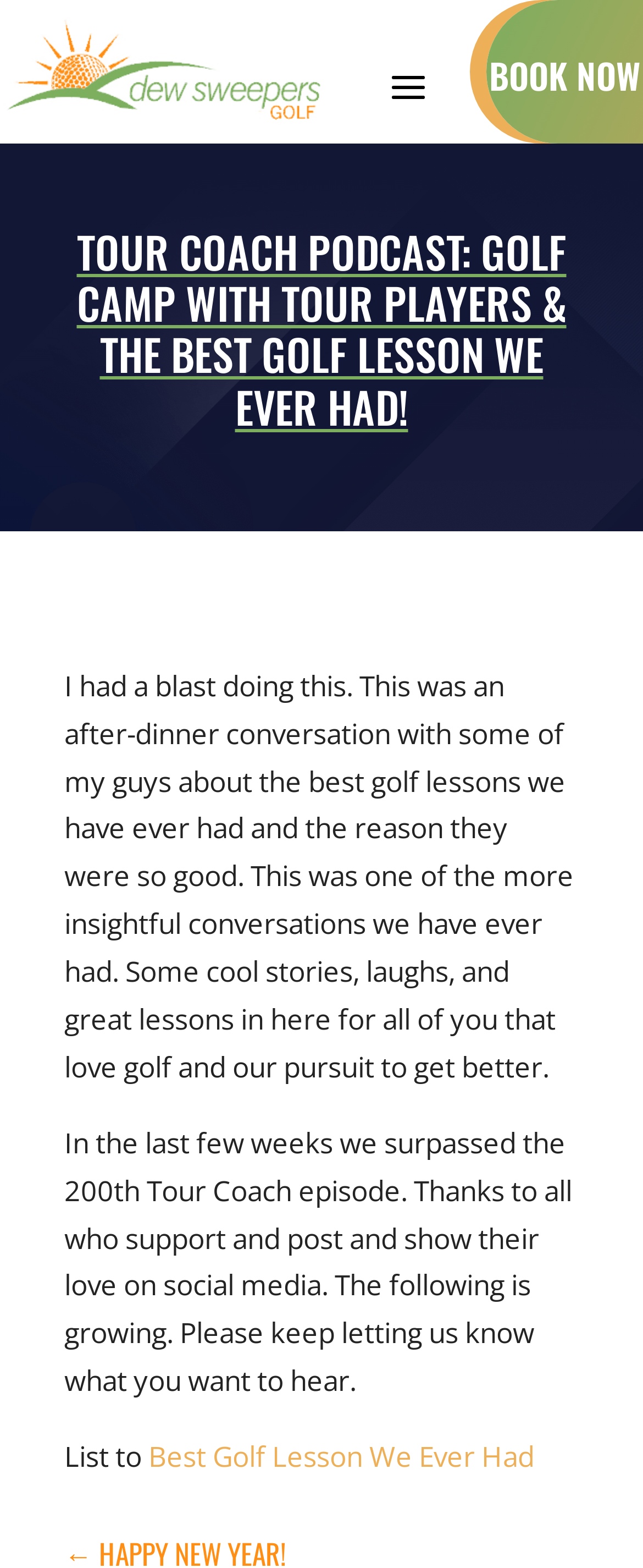Give a one-word or one-phrase response to the question:
How many episodes of Tour Coach have been published?

Over 200